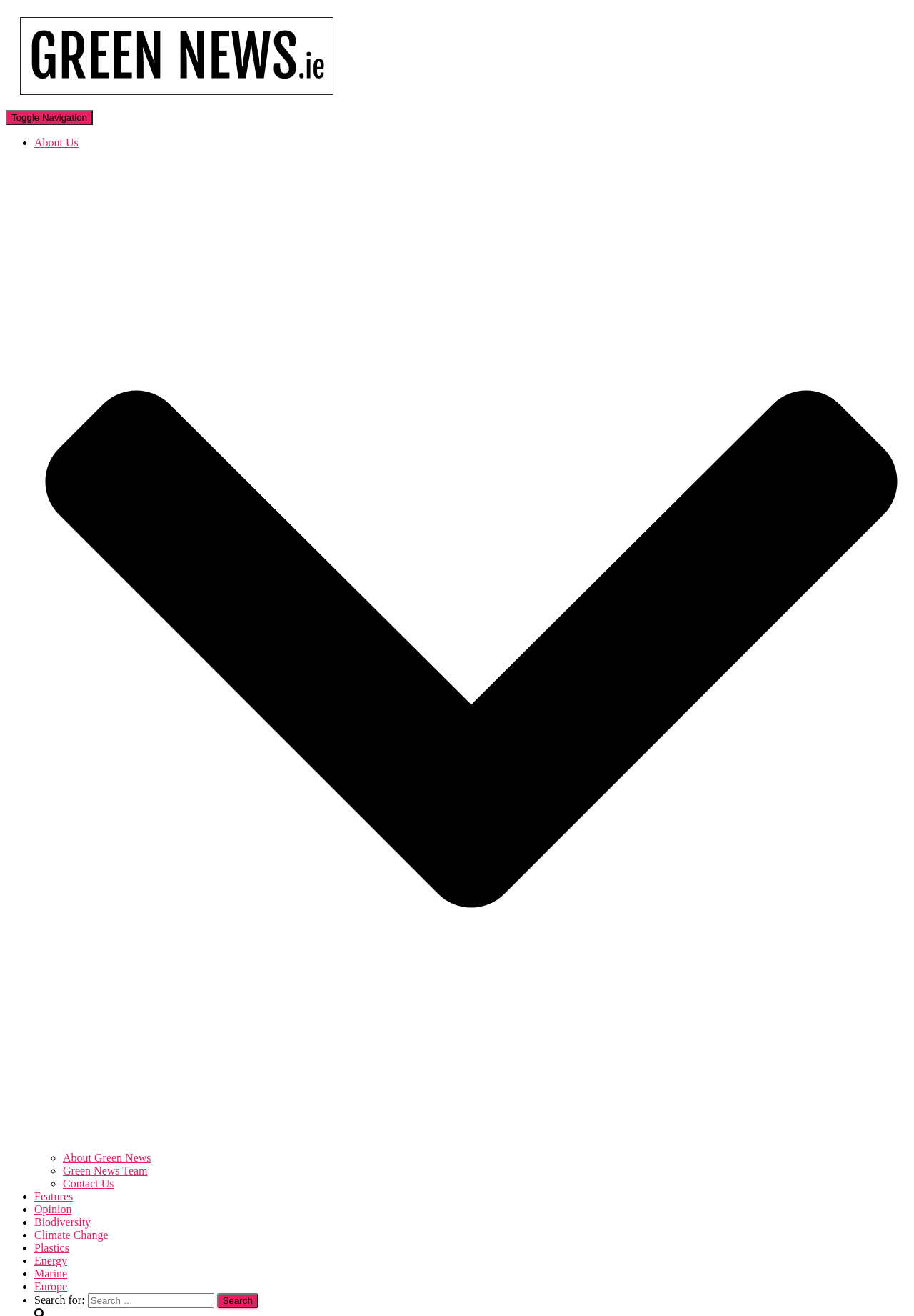Determine the bounding box coordinates of the clickable region to carry out the instruction: "Read about Climate Change".

[0.038, 0.934, 0.118, 0.943]